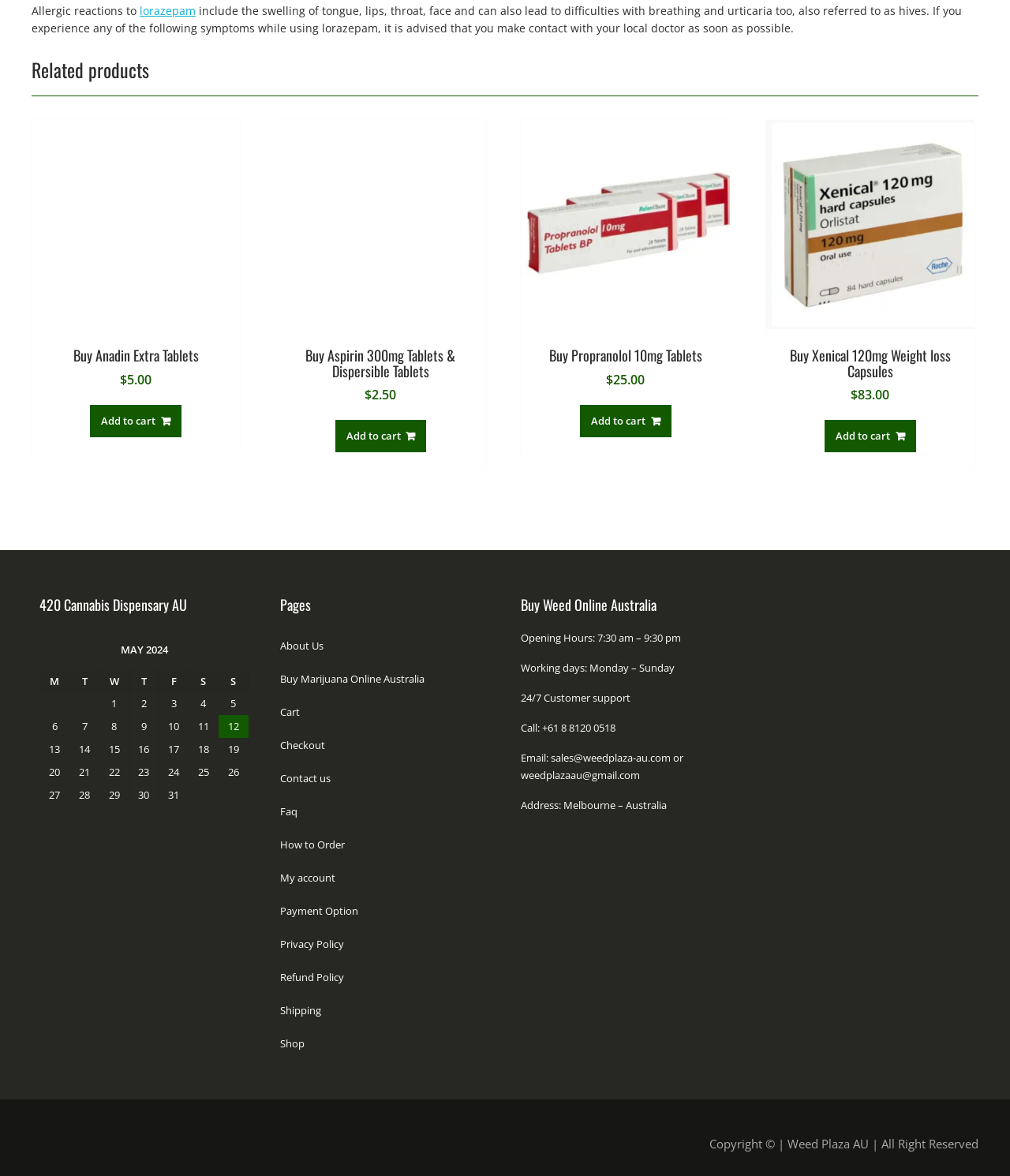Determine the bounding box coordinates in the format (top-left x, top-left y, bottom-right x, bottom-right y). Ensure all values are floating point numbers between 0 and 1. Identify the bounding box of the UI element described by: Checkout

[0.277, 0.628, 0.322, 0.64]